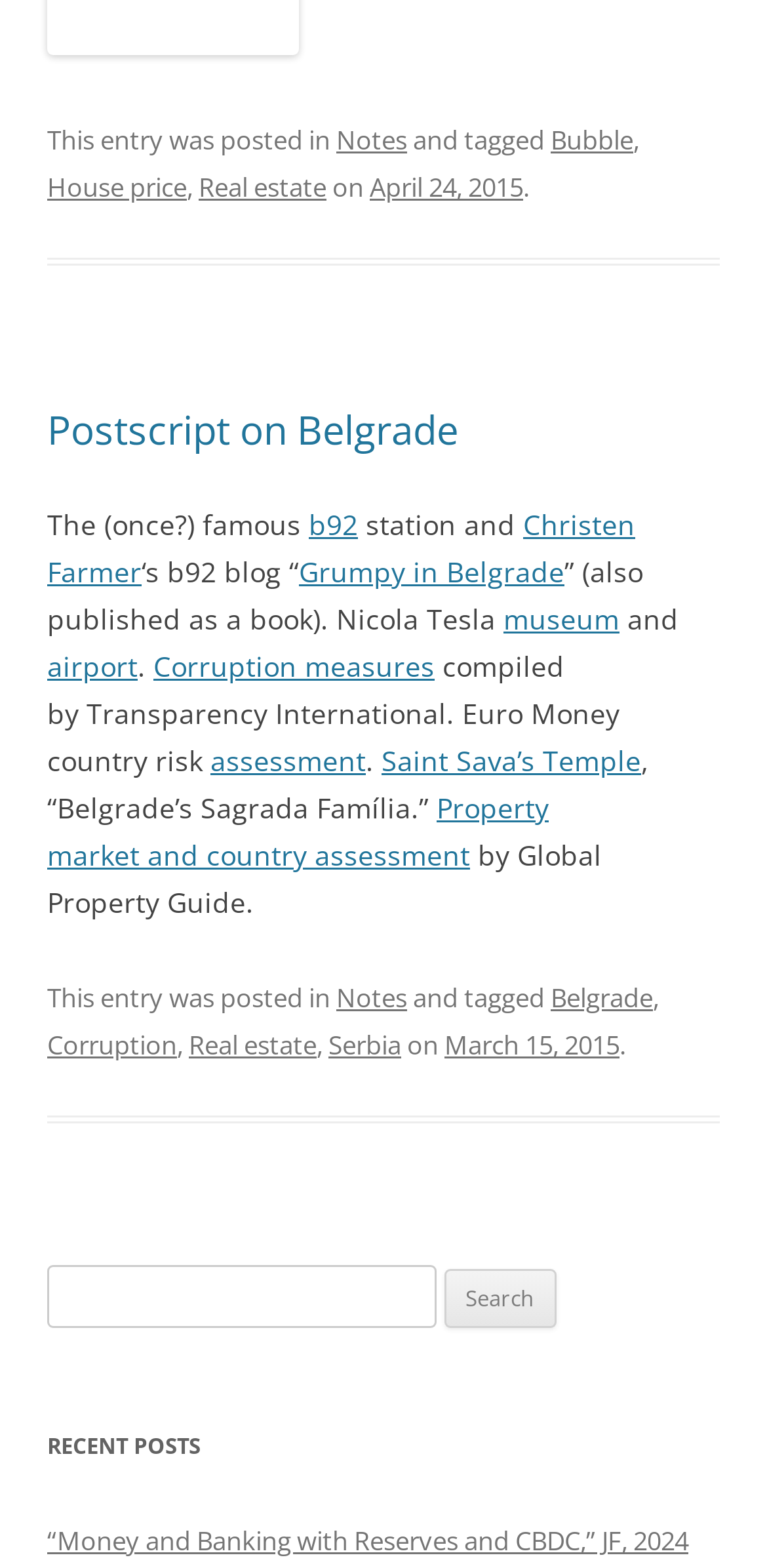What is the purpose of the textbox in the search section?
Could you answer the question in a detailed manner, providing as much information as possible?

The purpose of the textbox in the search section is to input a search query, as indicated by the label 'Search for:' and the button 'Search' next to it.